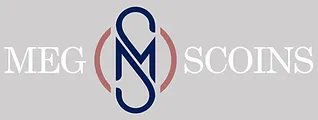Describe all the important aspects and details of the image.

The image displays the logo of Meg Scoins, a singer and vocal coach based in North Devon. The logo features a stylish design with the initials "M" and "S" interwoven, symbolizing both elegance and professionalism. The color scheme includes a deep navy for the initials, contrasted with a lighter background. Surrounding the initials is a circular element, enhancing the logo's aesthetic appeal while creating a sense of unity. This branding is representative of Meg's commitment to fostering vocal talent and promoting individual expression through her singing lessons.